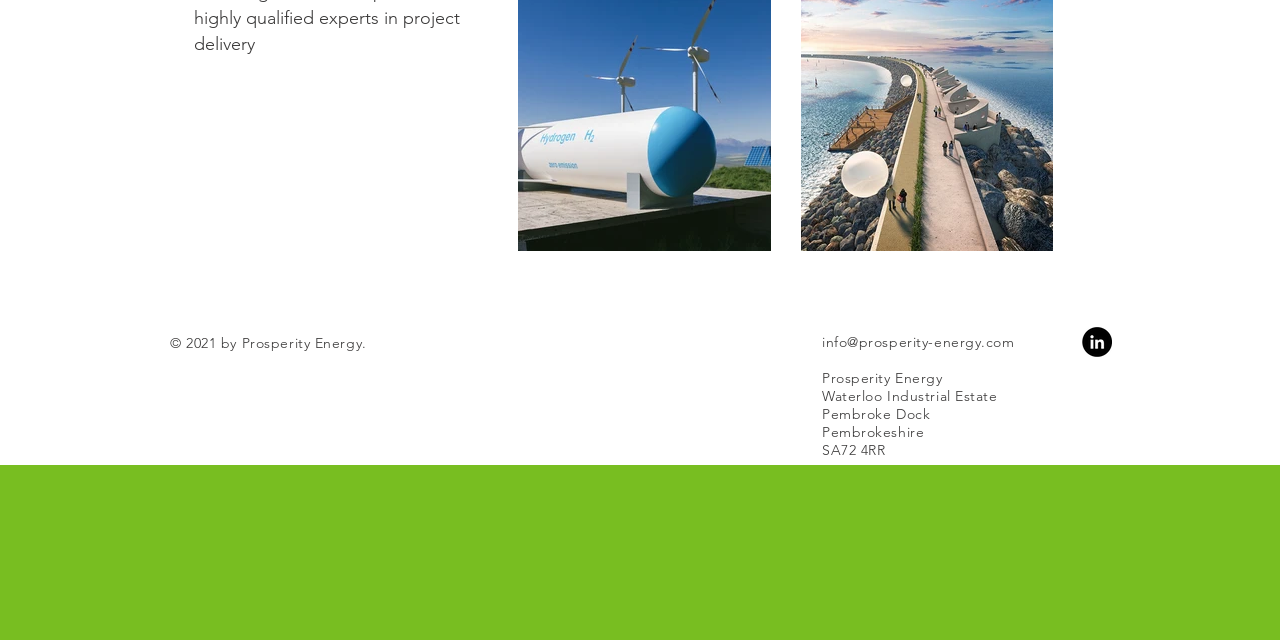Given the description "info@prosperity-energy.com", provide the bounding box coordinates of the corresponding UI element.

[0.642, 0.521, 0.793, 0.549]